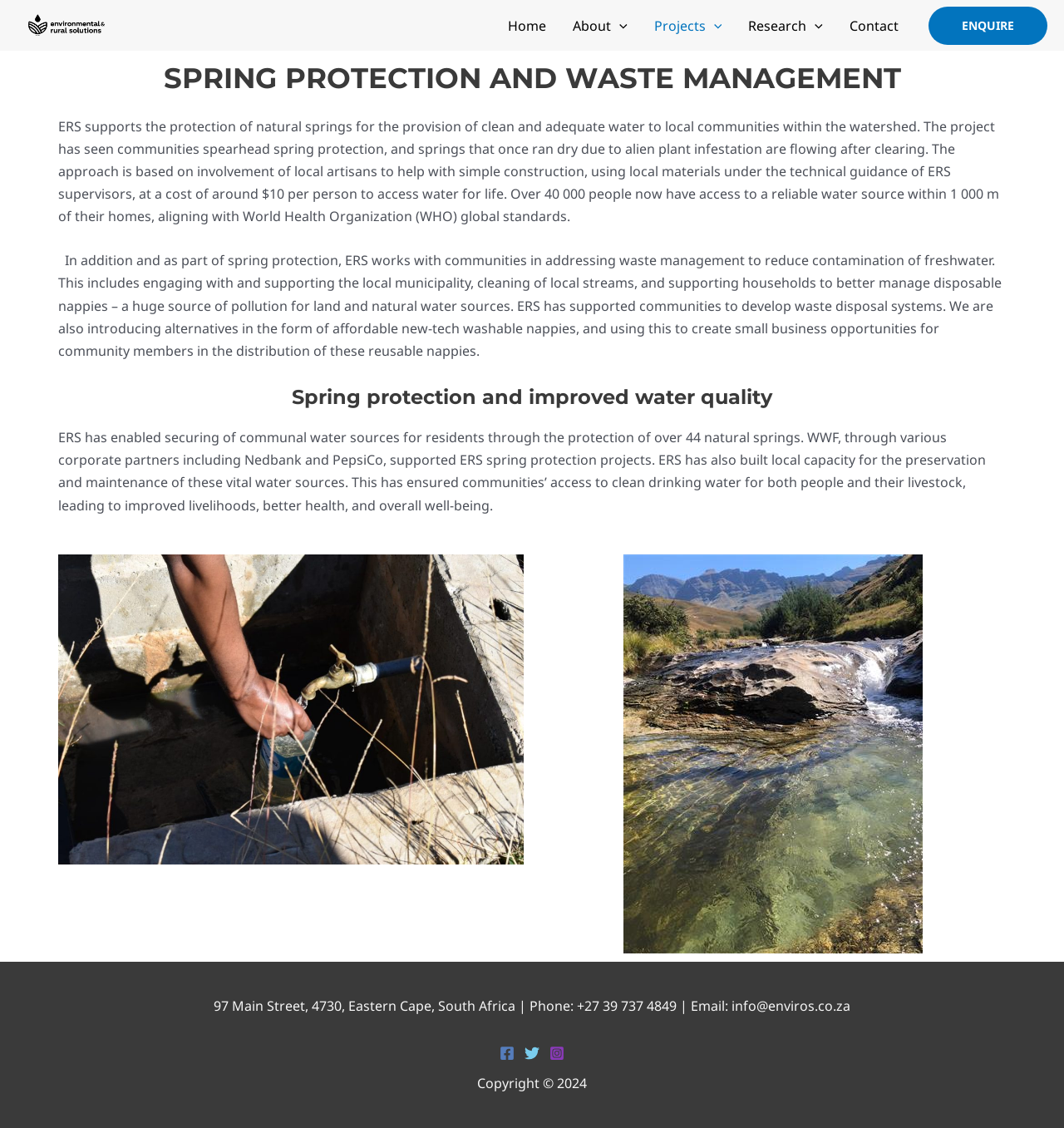Can you give a comprehensive explanation to the question given the content of the image?
What is the alternative to disposable nappies?

The webpage content discusses the issue of disposable nappies as a source of pollution and mentions that the organization is introducing alternatives in the form of affordable new-tech washable nappies, which also create small business opportunities for community members.